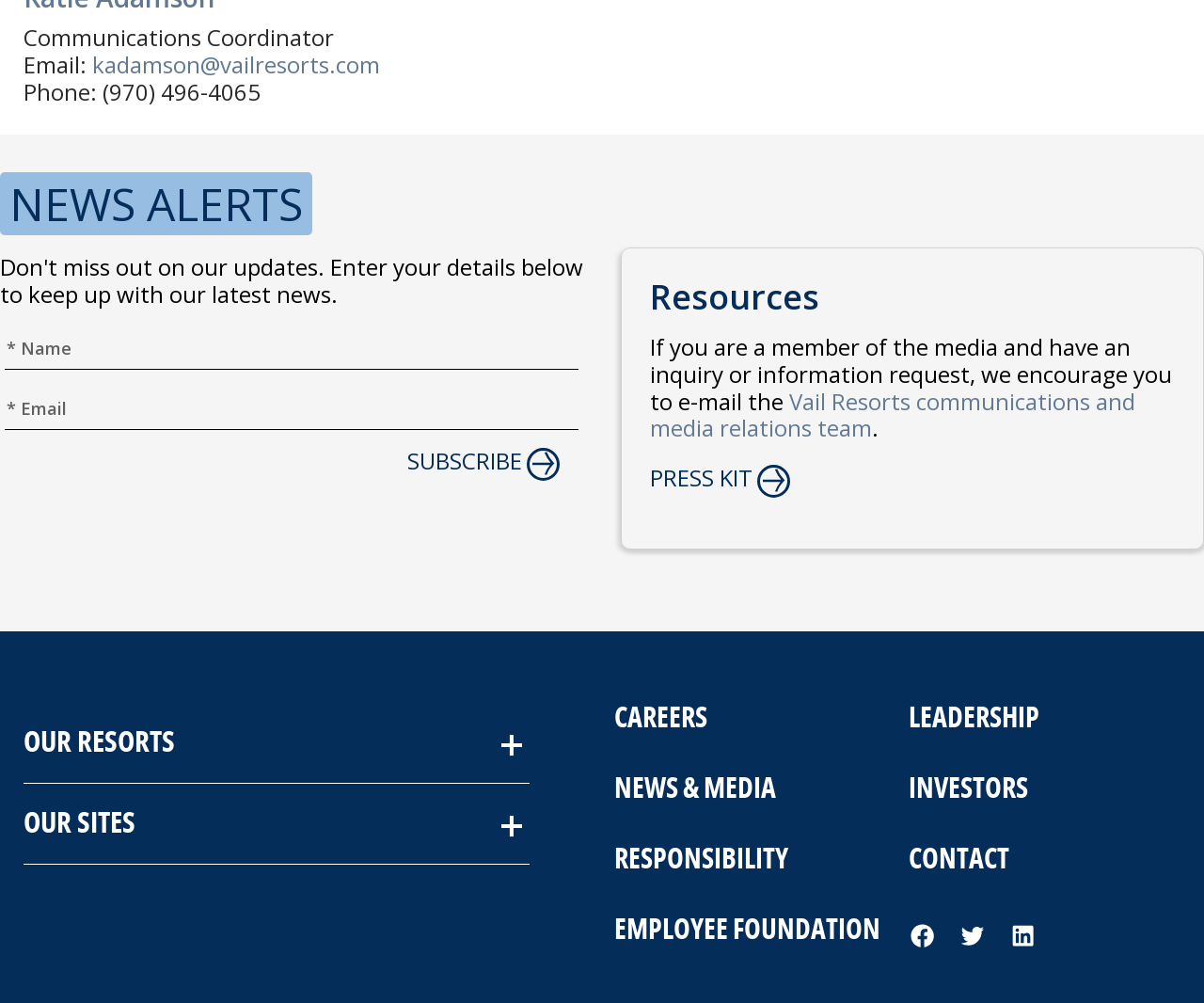Please analyze the image and give a detailed answer to the question:
What is the purpose of the 'SUBSCRIBE' button?

The 'SUBSCRIBE' button is located below the 'NEWS ALERTS' heading, and it is likely that clicking this button will allow users to subscribe to news alerts from Vail Resorts.